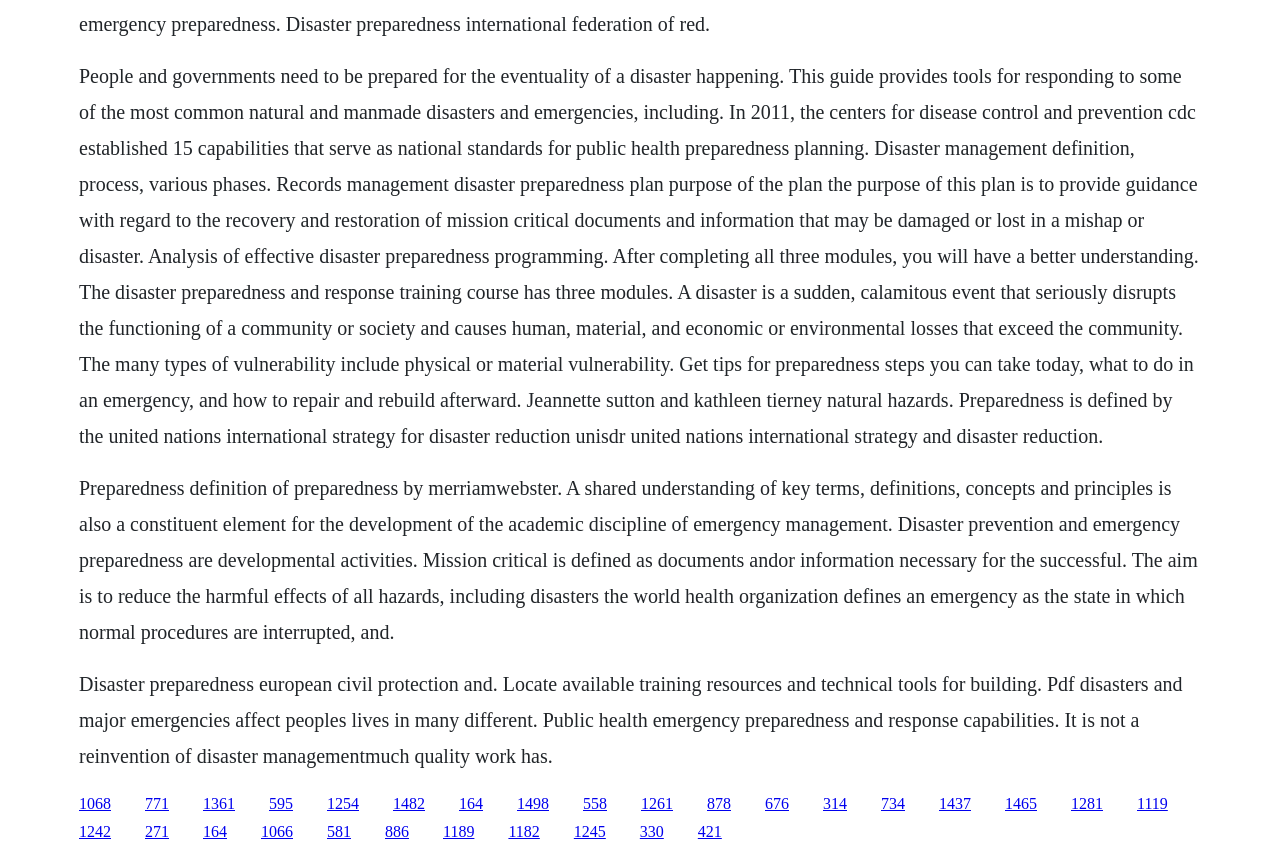What is the role of the United Nations in disaster reduction?
Using the image as a reference, deliver a detailed and thorough answer to the question.

Based on the text, the United Nations International Strategy for Disaster Reduction (UNISDR) plays a role in defining what constitutes an emergency, and provides guidance on disaster reduction and preparedness efforts.